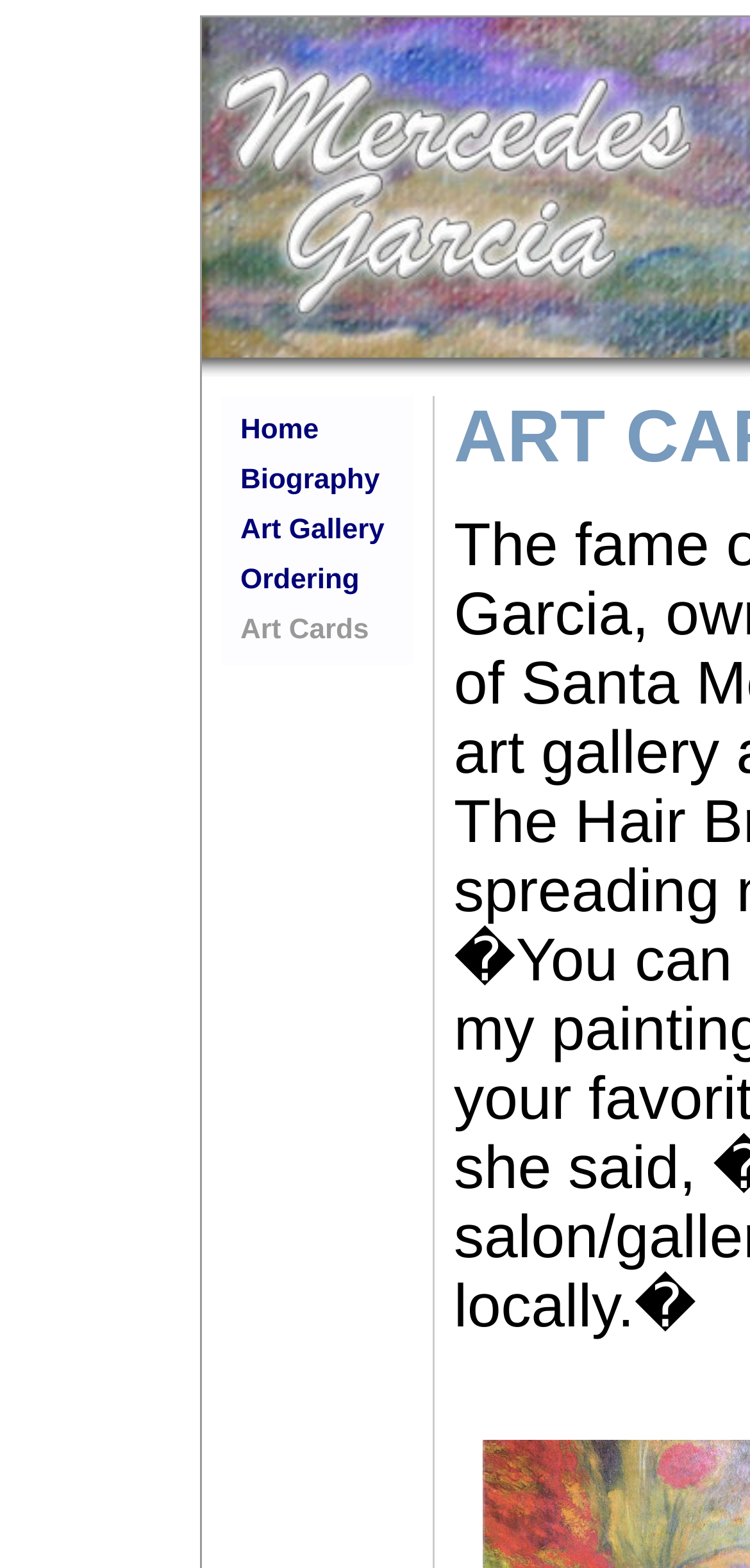What is the first navigation link?
Please provide a comprehensive and detailed answer to the question.

I looked at the navigation menu and found that the first link is labeled 'Home'.